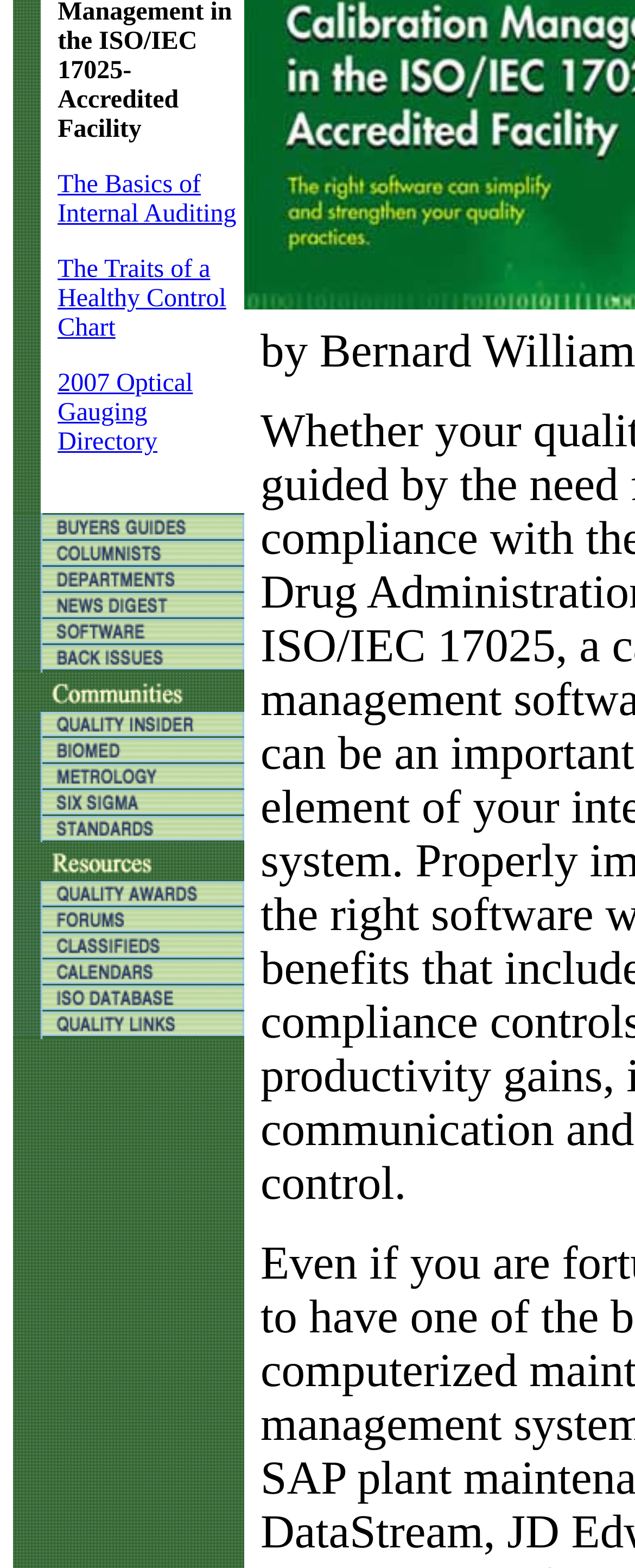Locate the UI element described by The Basics of Internal Auditing in the provided webpage screenshot. Return the bounding box coordinates in the format (top-left x, top-left y, bottom-right x, bottom-right y), ensuring all values are between 0 and 1.

[0.091, 0.109, 0.372, 0.145]